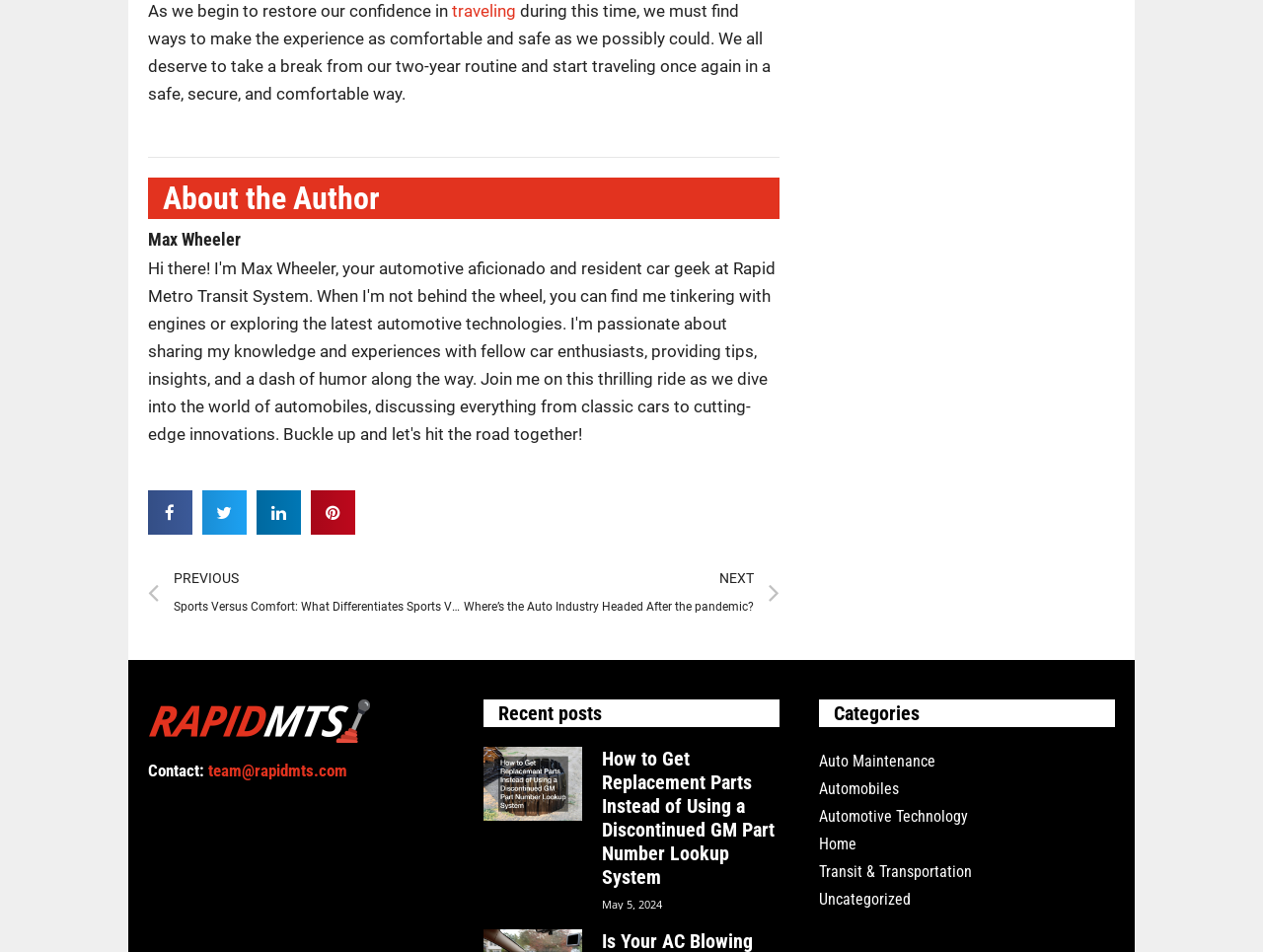What is the category of the article 'How to Get Replacement Parts Instead of Using a Discontinued GM Part Number Lookup System'?
Examine the screenshot and reply with a single word or phrase.

Auto Maintenance